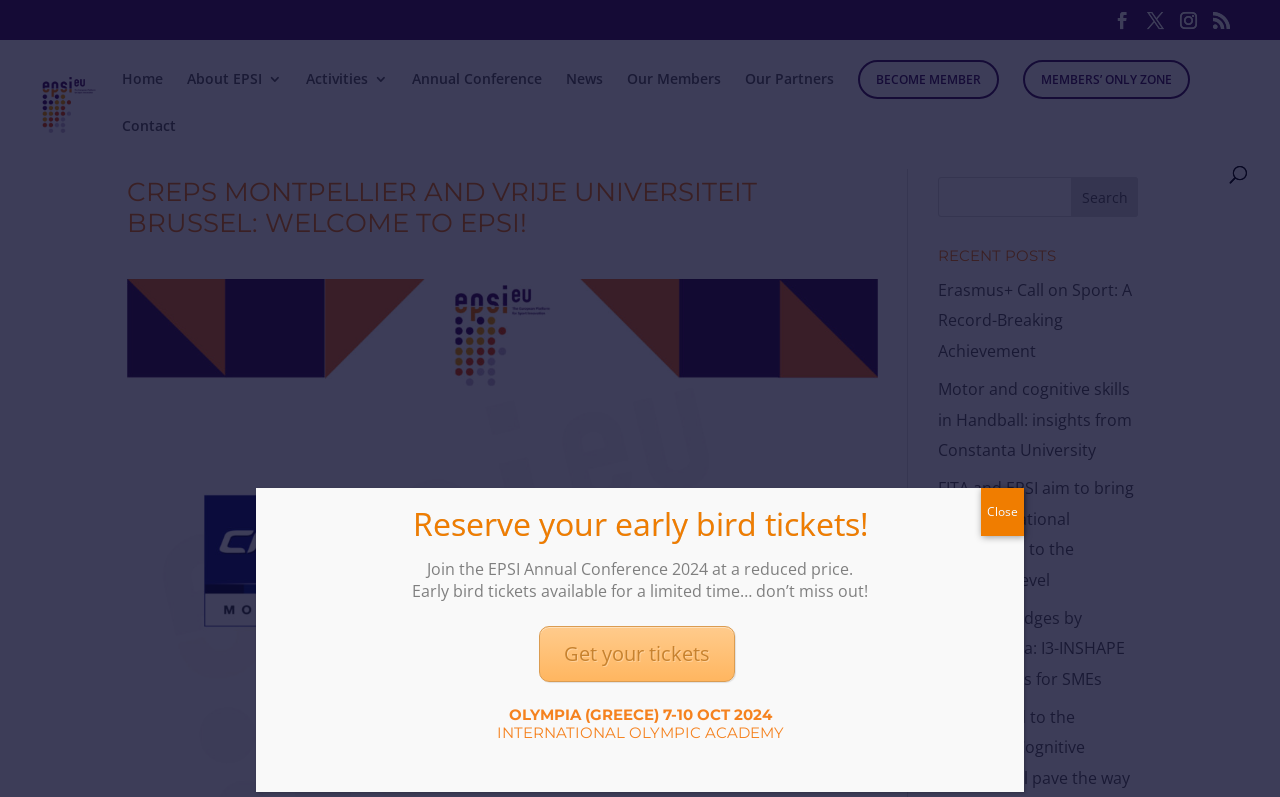Find the bounding box coordinates for the area that should be clicked to accomplish the instruction: "Get tickets for the EPSI Annual Conference".

[0.421, 0.785, 0.574, 0.856]